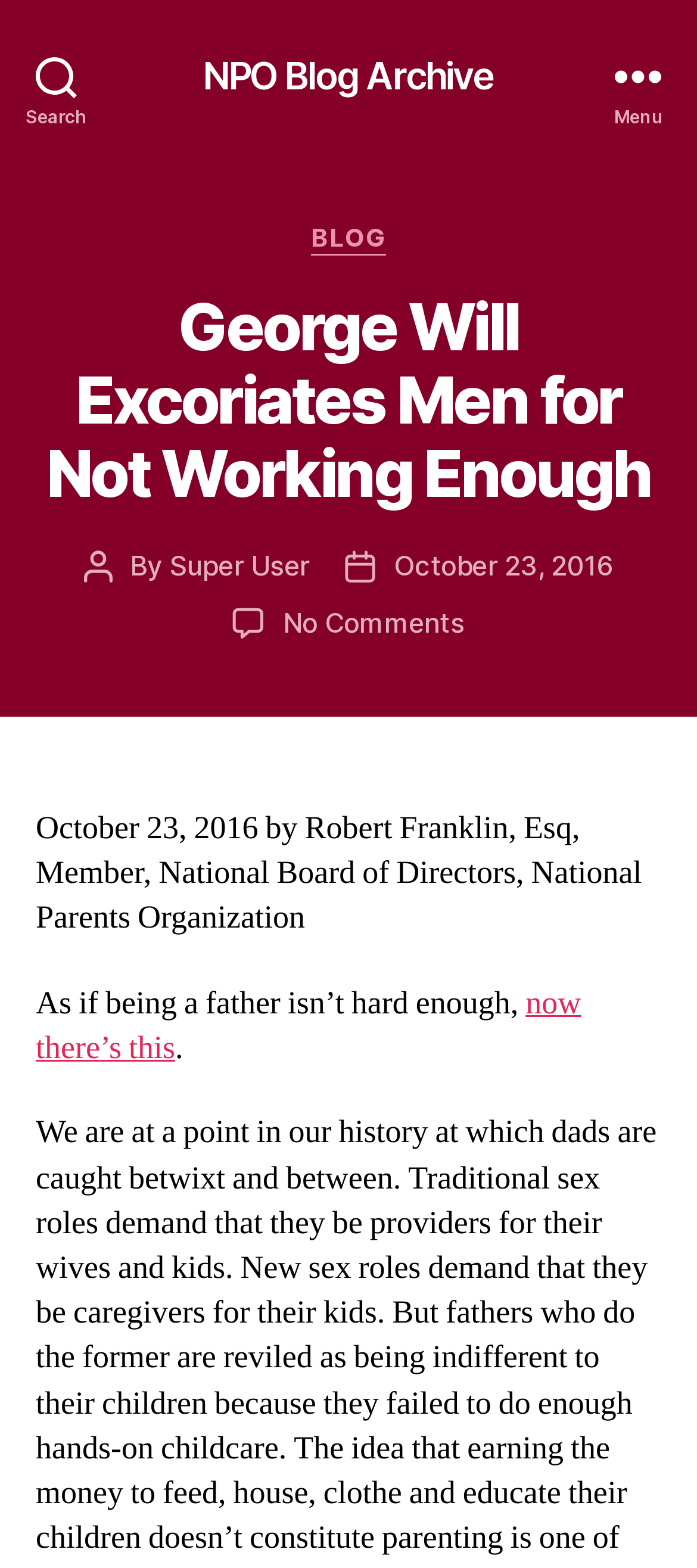Please identify the bounding box coordinates of the area that needs to be clicked to follow this instruction: "Read the post by Super User".

[0.243, 0.349, 0.445, 0.371]